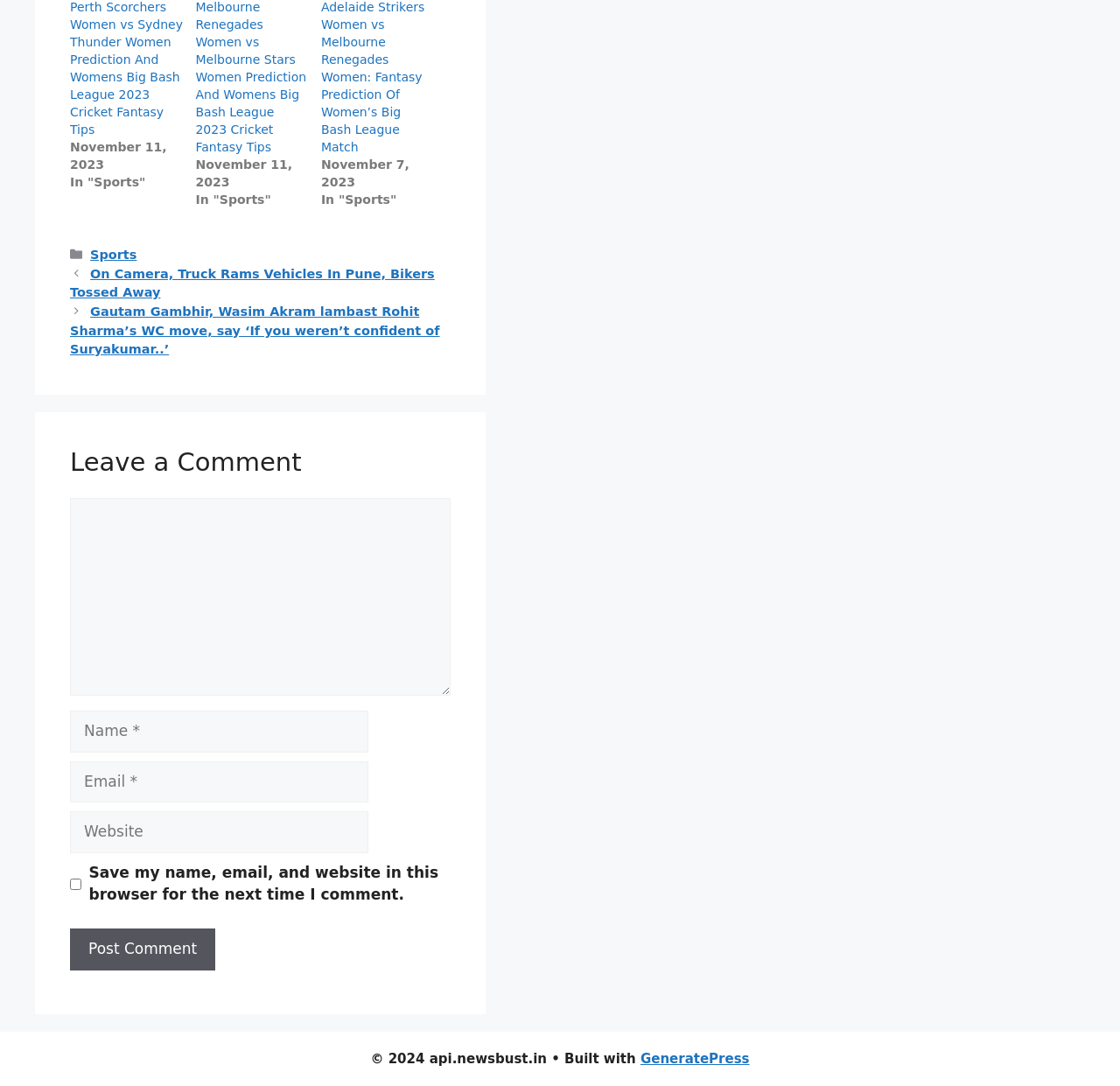What is the copyright year of this webpage?
Please respond to the question with as much detail as possible.

I found the answer by looking at the StaticText '© 2024 api.newsbust.in', which indicates the copyright year of this webpage.